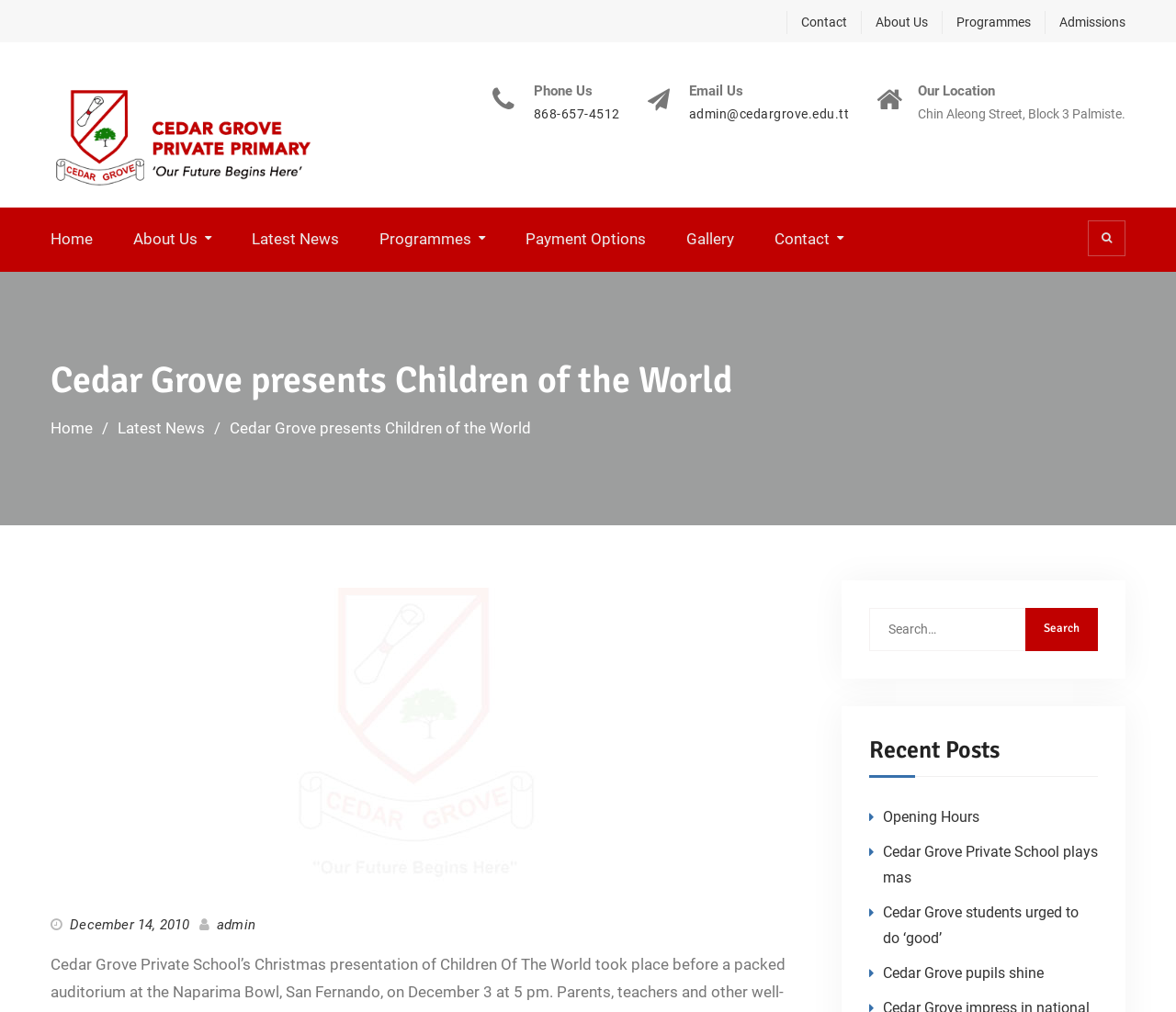Identify the bounding box coordinates for the element you need to click to achieve the following task: "Phone Us". The coordinates must be four float values ranging from 0 to 1, formatted as [left, top, right, bottom].

[0.454, 0.081, 0.504, 0.098]